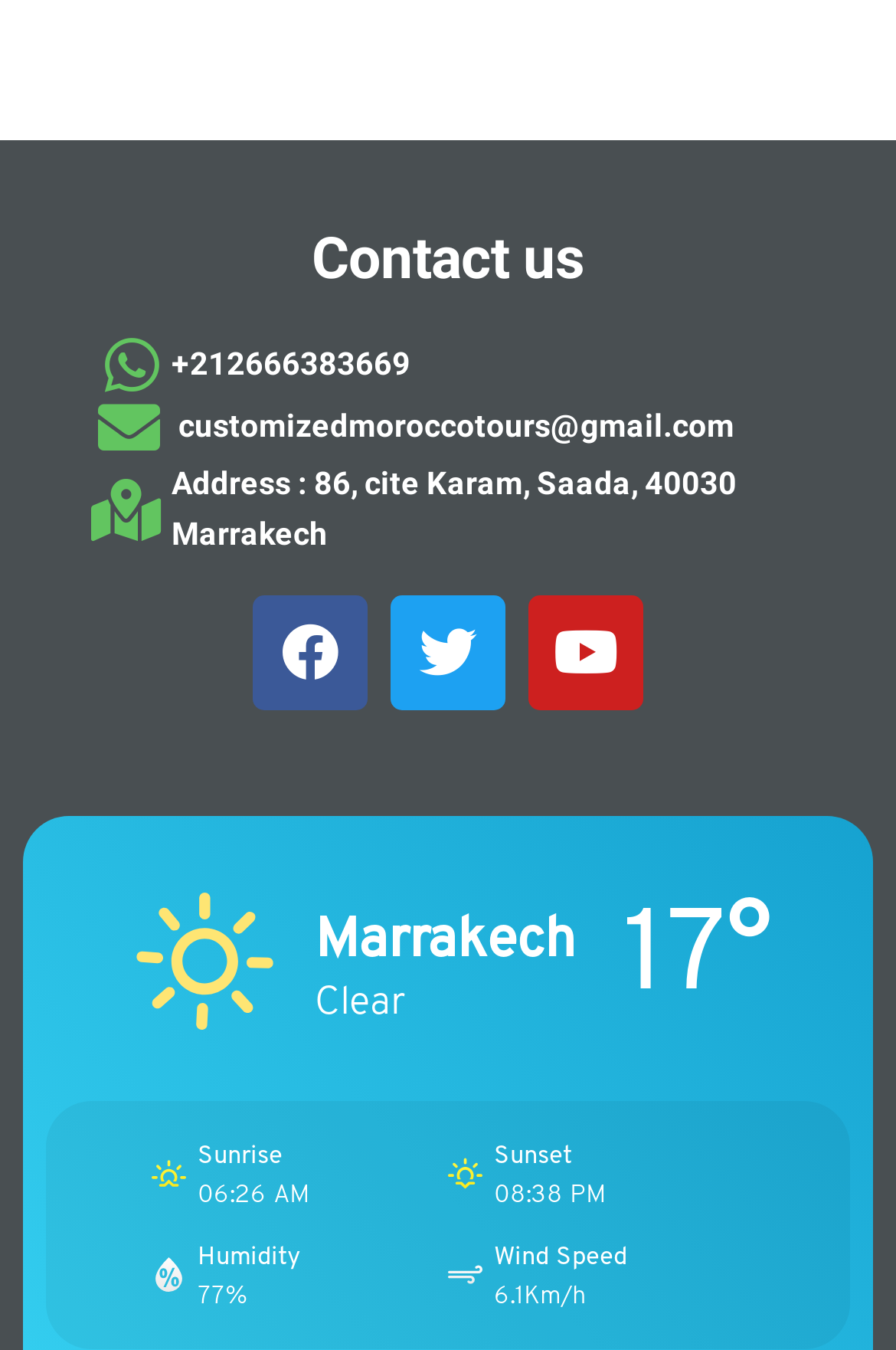Find the bounding box coordinates for the UI element whose description is: "Twitter". The coordinates should be four float numbers between 0 and 1, in the format [left, top, right, bottom].

[0.436, 0.441, 0.564, 0.526]